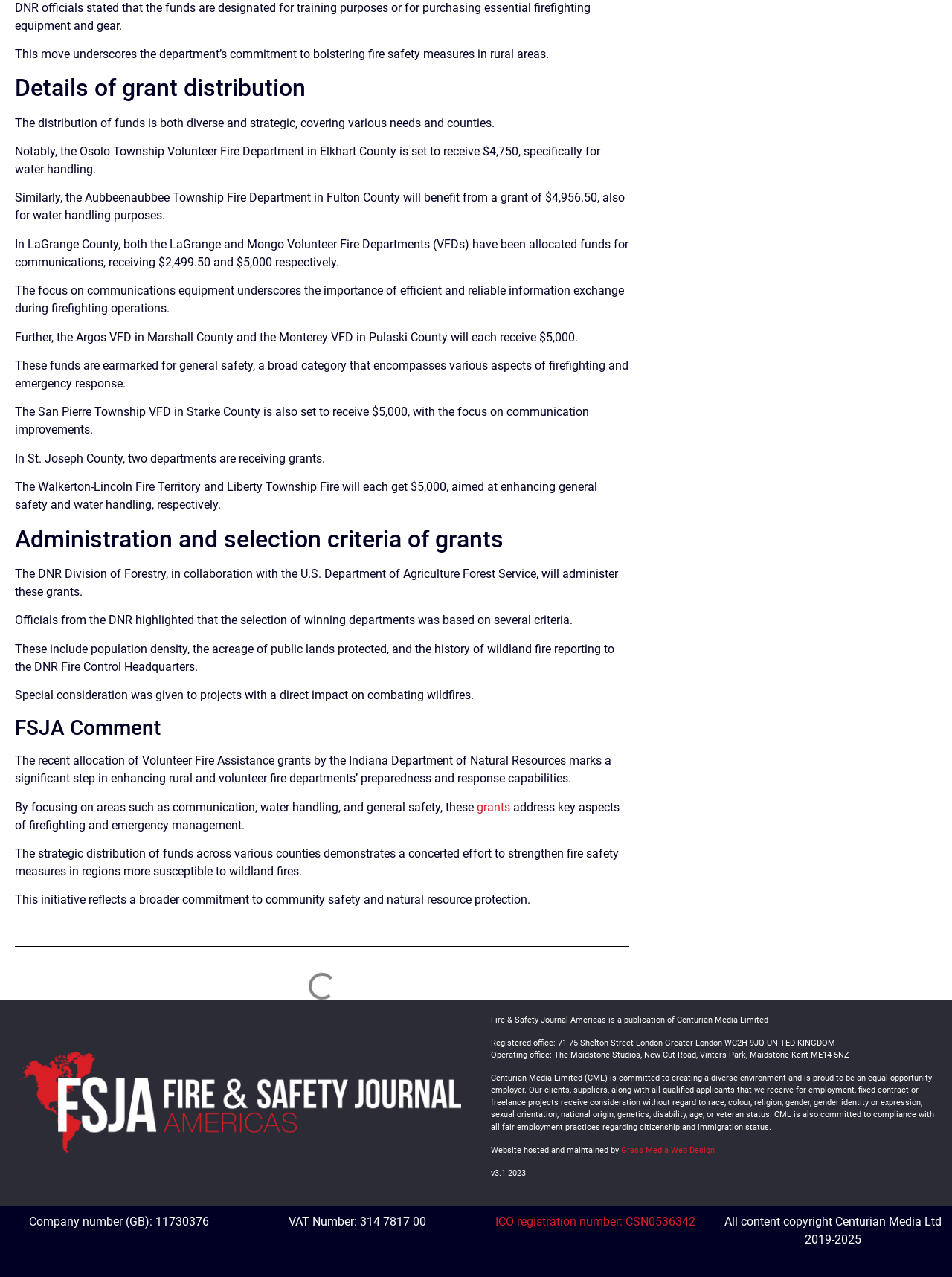Look at the image and give a detailed response to the following question: What is the focus of the grant for the Osolo Township Volunteer Fire Department?

The article specifically mentions that the Osolo Township Volunteer Fire Department in Elkhart County is set to receive $4,750, specifically for water handling purposes.